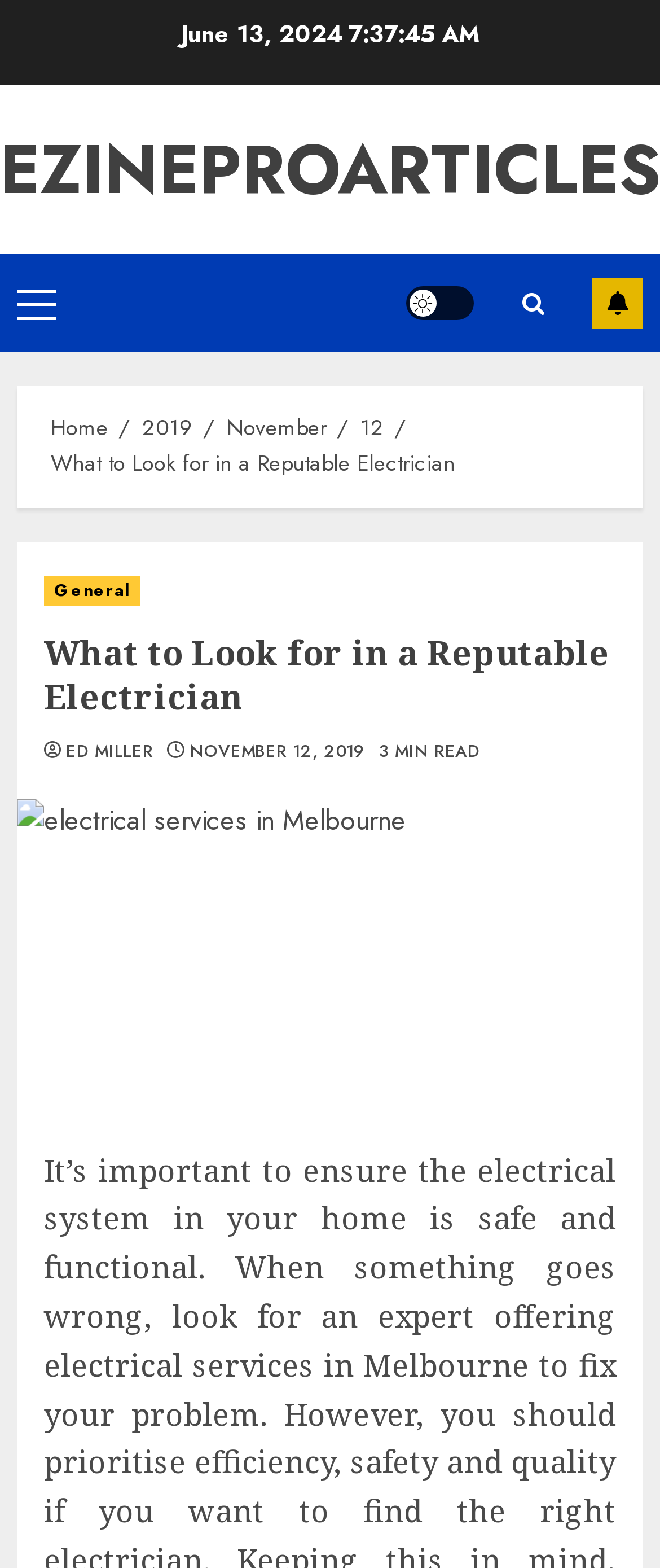Point out the bounding box coordinates of the section to click in order to follow this instruction: "Subscribe to the newsletter".

[0.897, 0.177, 0.974, 0.21]